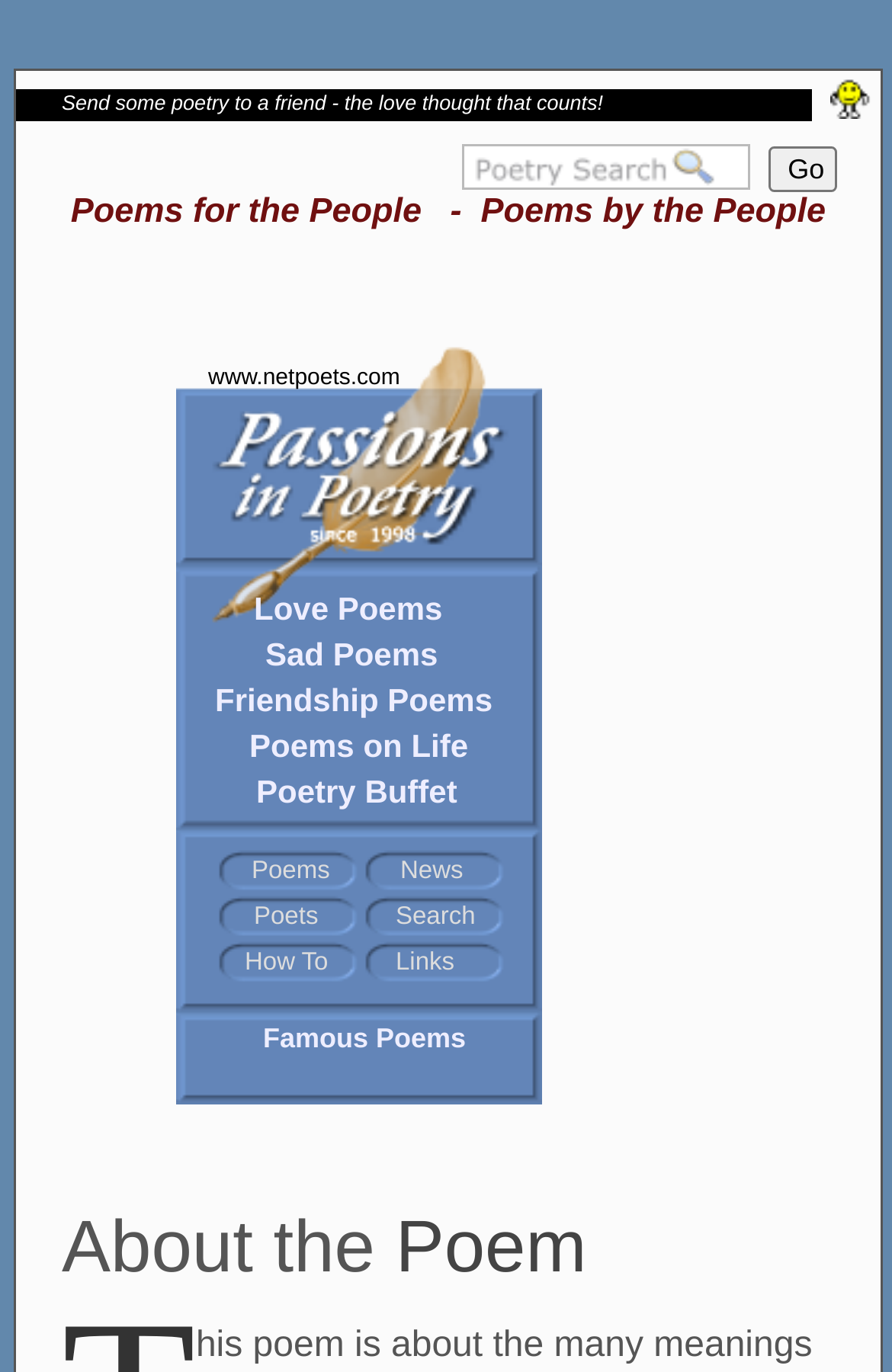Identify the bounding box coordinates for the UI element that matches this description: "Famous Poems".

[0.295, 0.741, 0.522, 0.771]